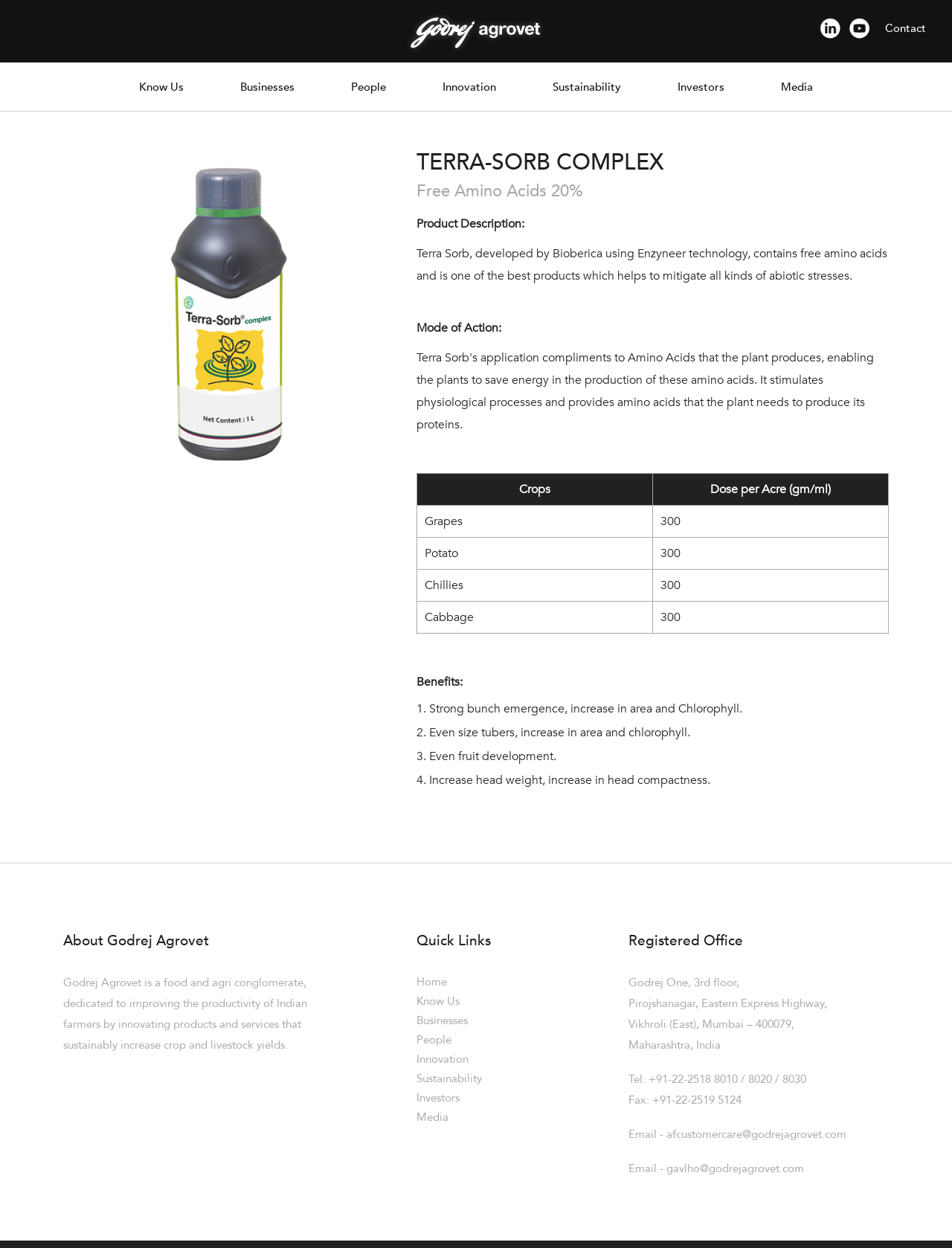Please answer the following question as detailed as possible based on the image: 
What is the contact information of Godrej Agrovet?

The contact information of Godrej Agrovet can be found at the bottom of the webpage, which includes the telephone number, fax number, and email addresses.